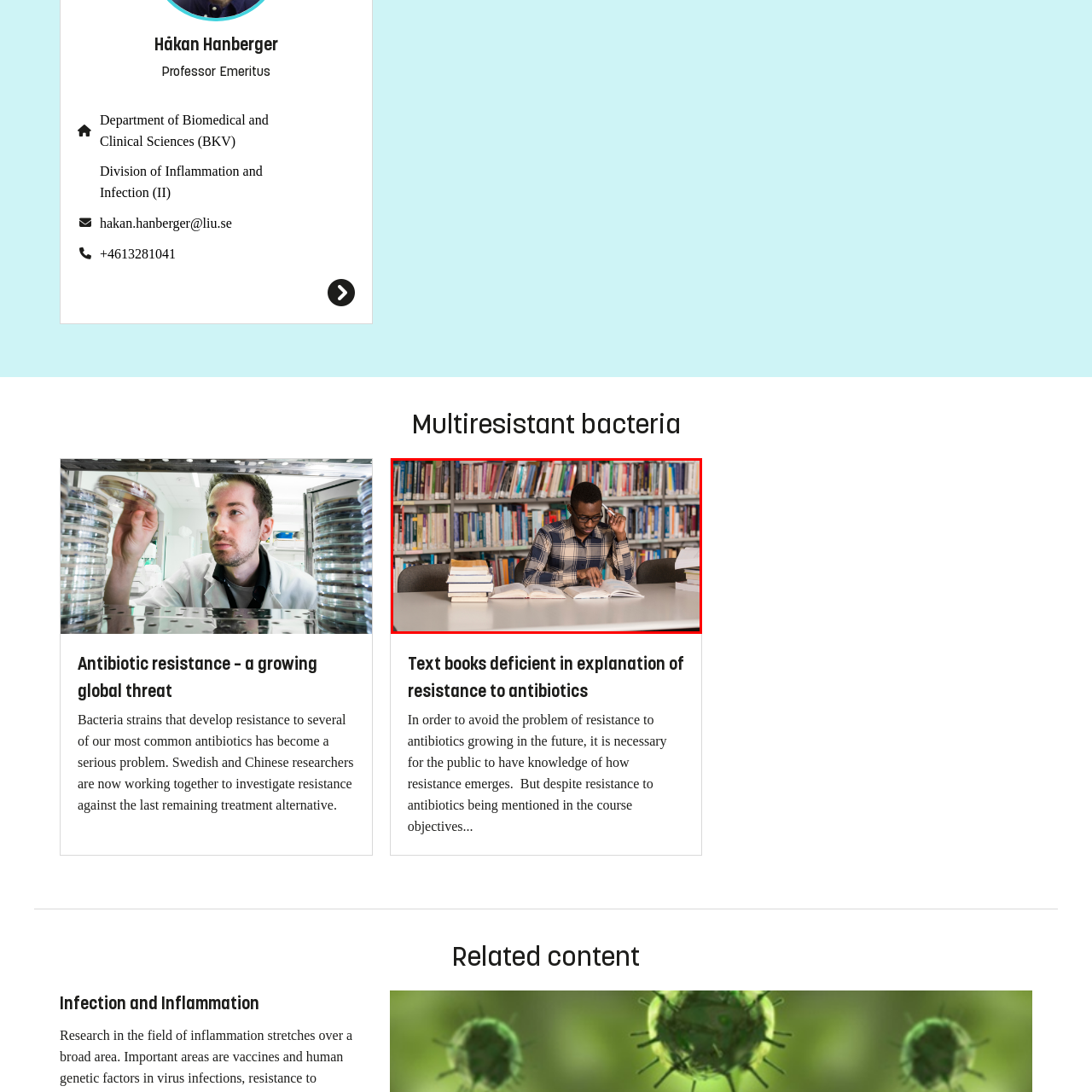What is the atmosphere of the background?
Analyze the content within the red bounding box and offer a detailed answer to the question.

The background of the image features rows of books, which creates an atmosphere that is conducive to learning and academic pursuits. The presence of books suggests a library or study environment, which reinforces the idea that the student is engaged in scholarly activities.